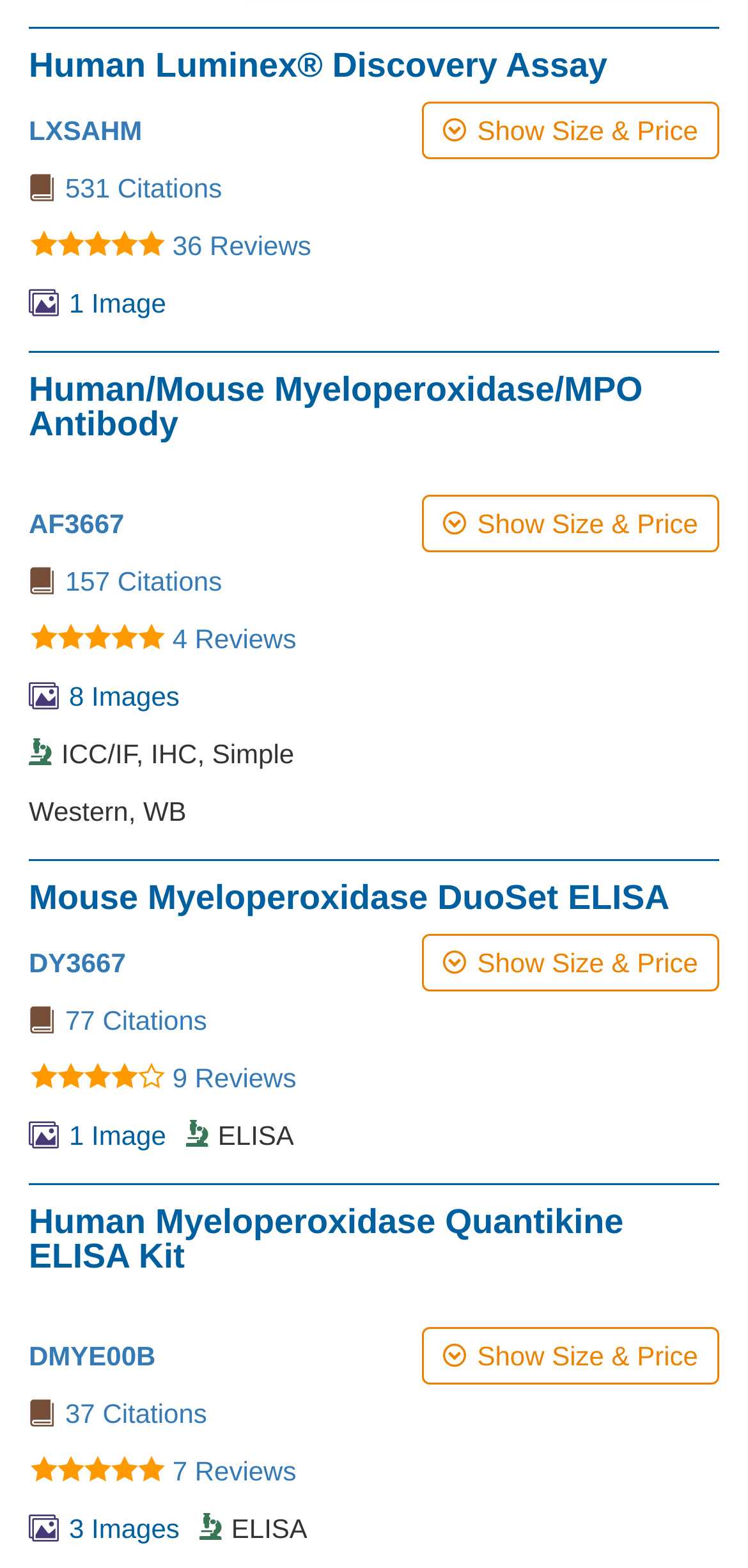Determine the coordinates of the bounding box for the clickable area needed to execute this instruction: "Click on Human Luminex Discovery Assay".

[0.038, 0.031, 0.812, 0.053]